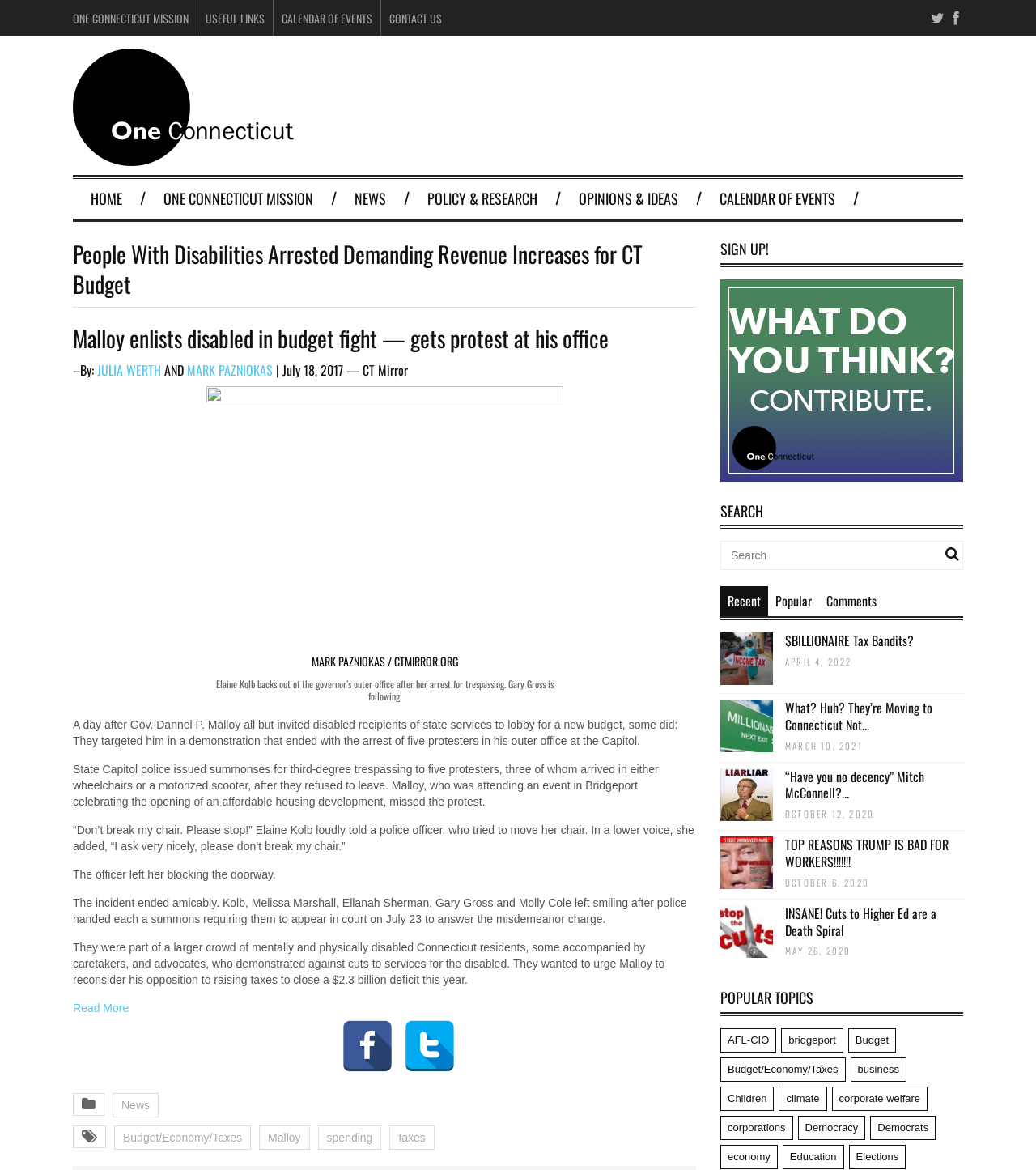Select the bounding box coordinates of the element I need to click to carry out the following instruction: "Read the article 'Malloy enlists disabled in budget fight — gets protest at his office'".

[0.07, 0.277, 0.672, 0.323]